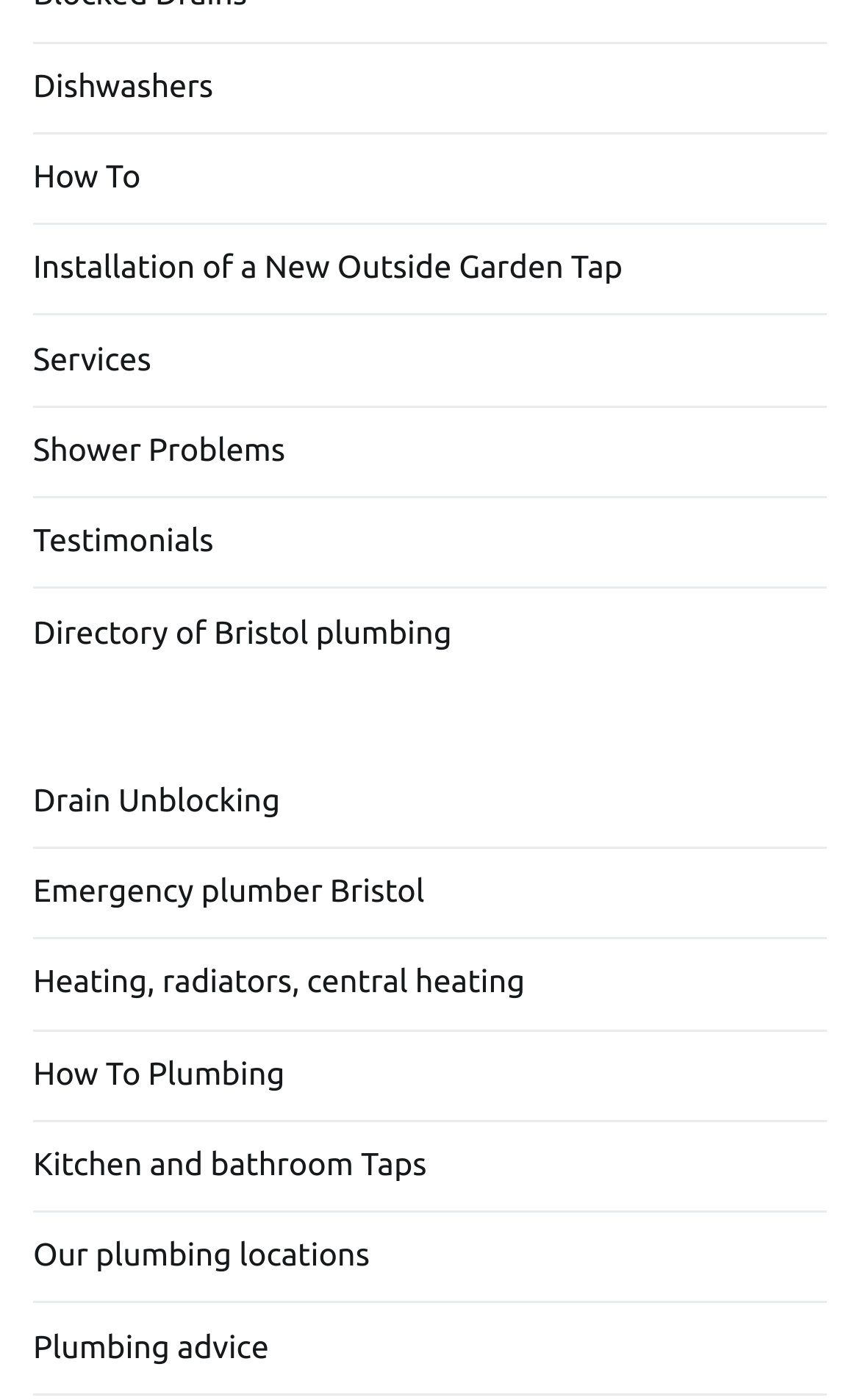Determine the bounding box coordinates of the UI element described below. Use the format (top-left x, top-left y, bottom-right x, bottom-right y) with floating point numbers between 0 and 1: Plumbing advice

[0.038, 0.931, 0.962, 0.995]